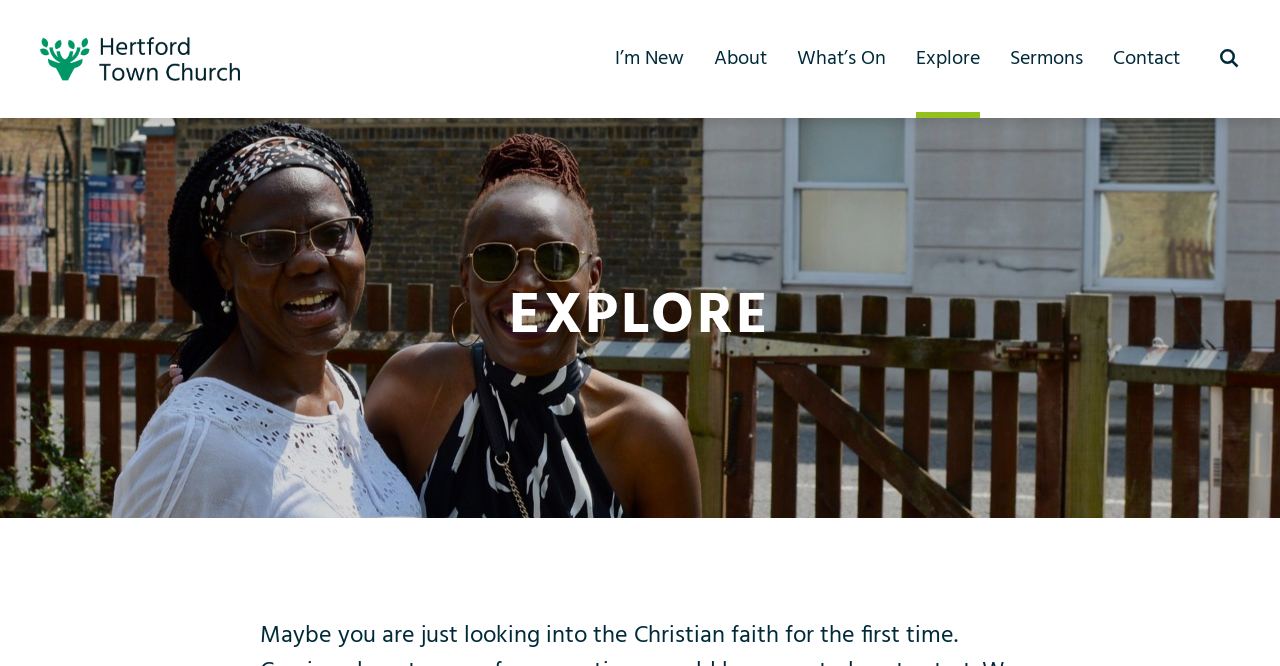Find the bounding box coordinates of the UI element according to this description: "Explore".

[0.716, 0.0, 0.766, 0.177]